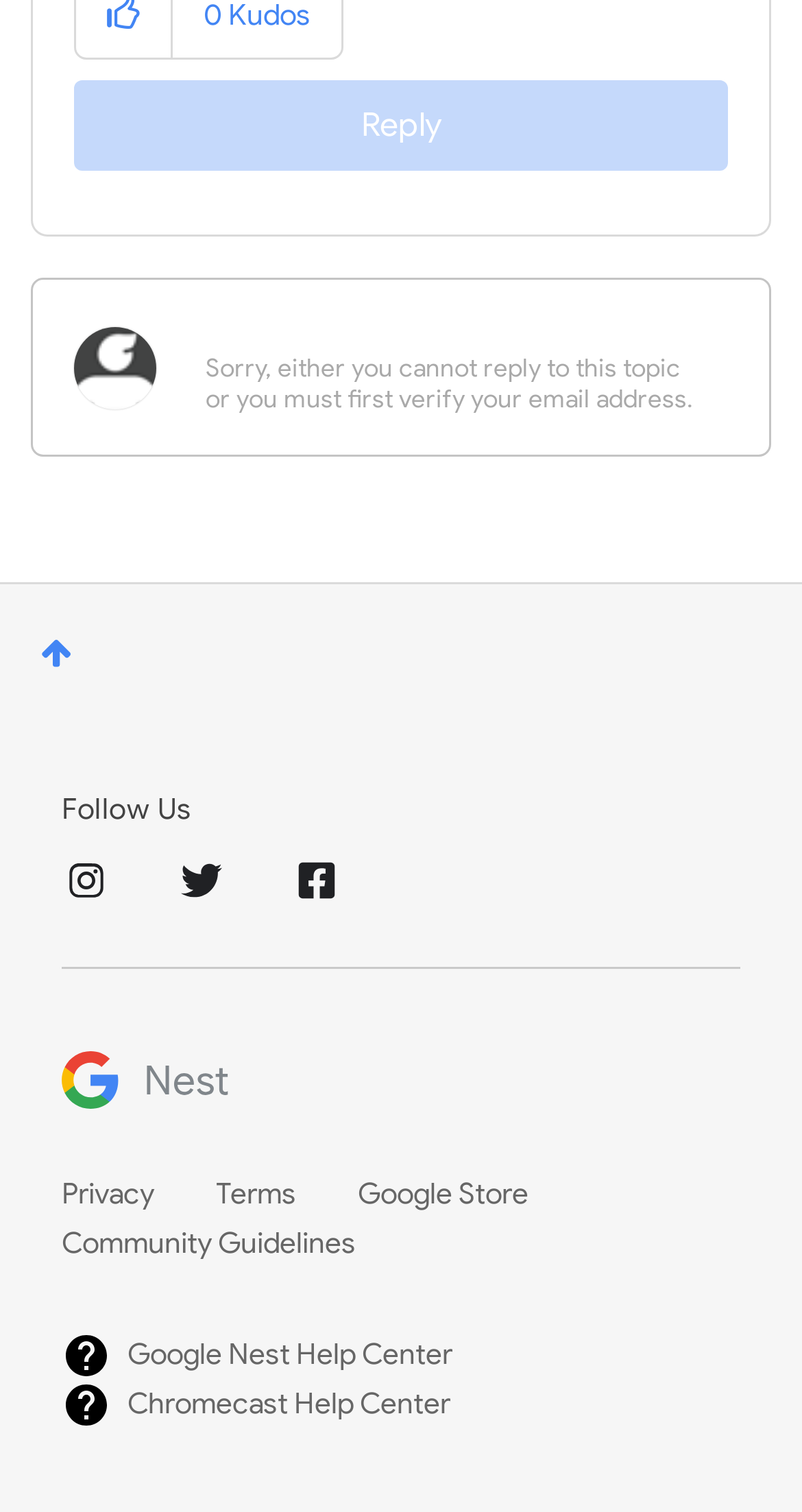Determine the bounding box for the UI element described here: "Chromecast Help Center".

[0.077, 0.913, 0.638, 0.946]